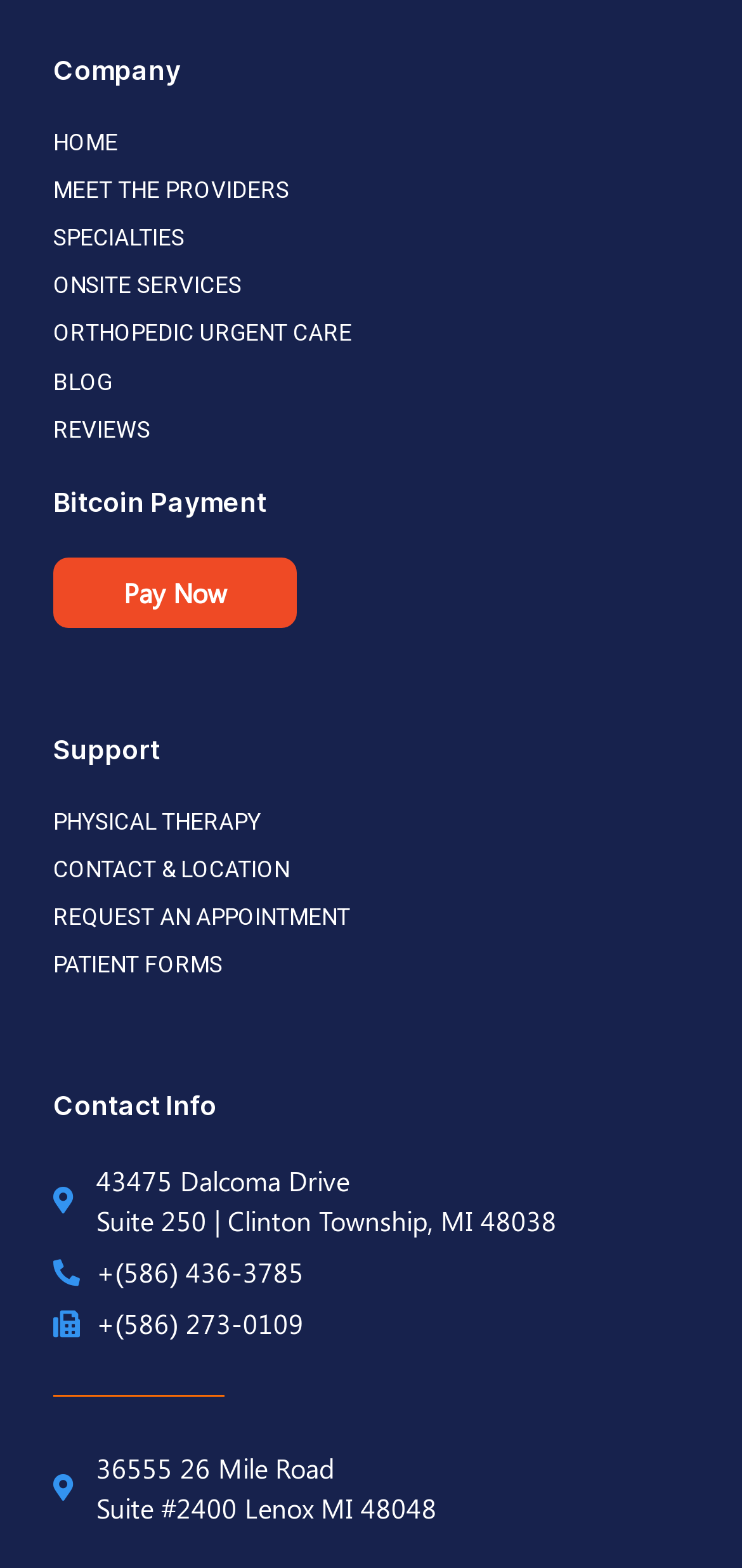Using the element description: "Centre for Research Collections", determine the bounding box coordinates for the specified UI element. The coordinates should be four float numbers between 0 and 1, [left, top, right, bottom].

None